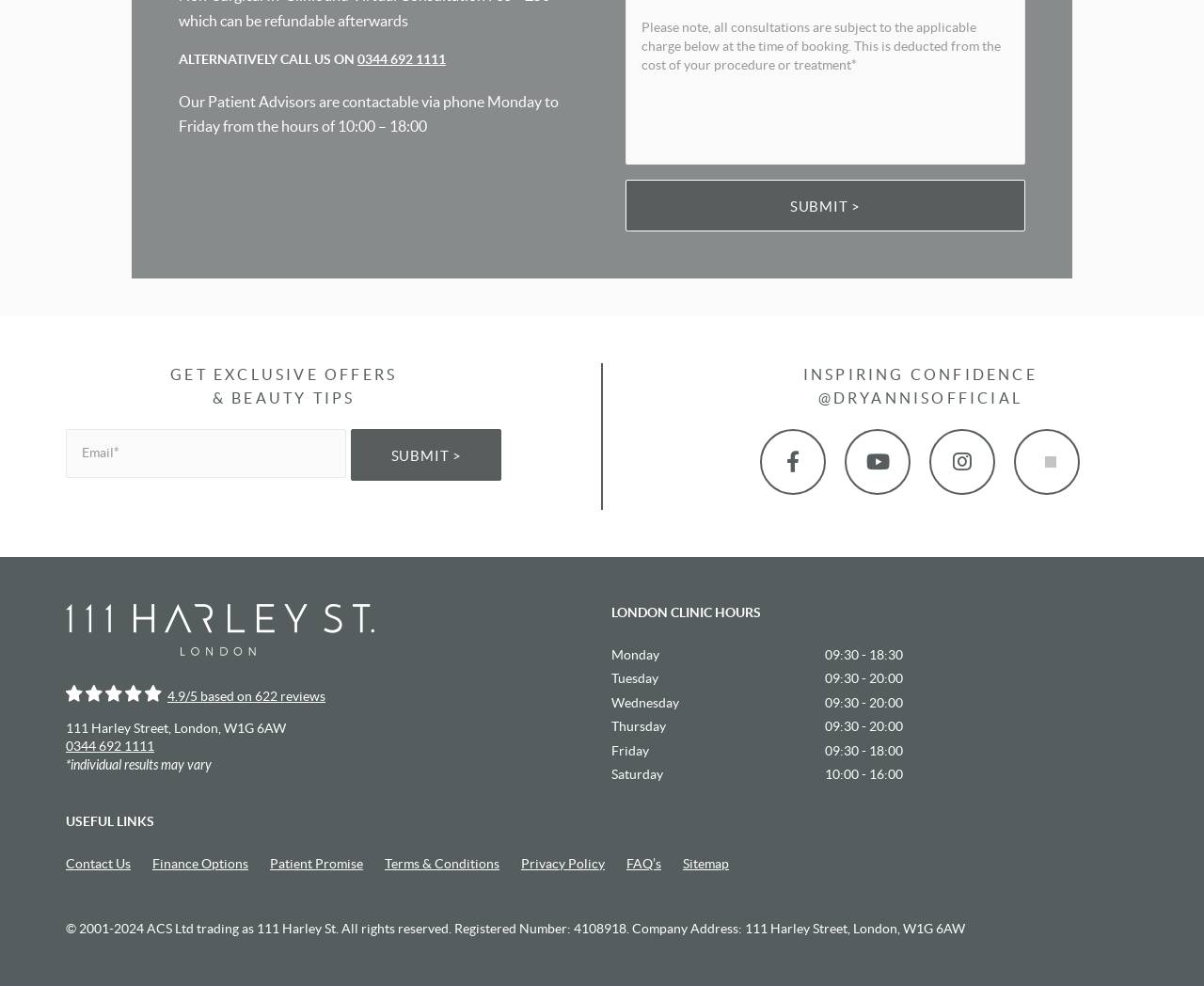Can you find the bounding box coordinates of the area I should click to execute the following instruction: "Read more about the product"?

None